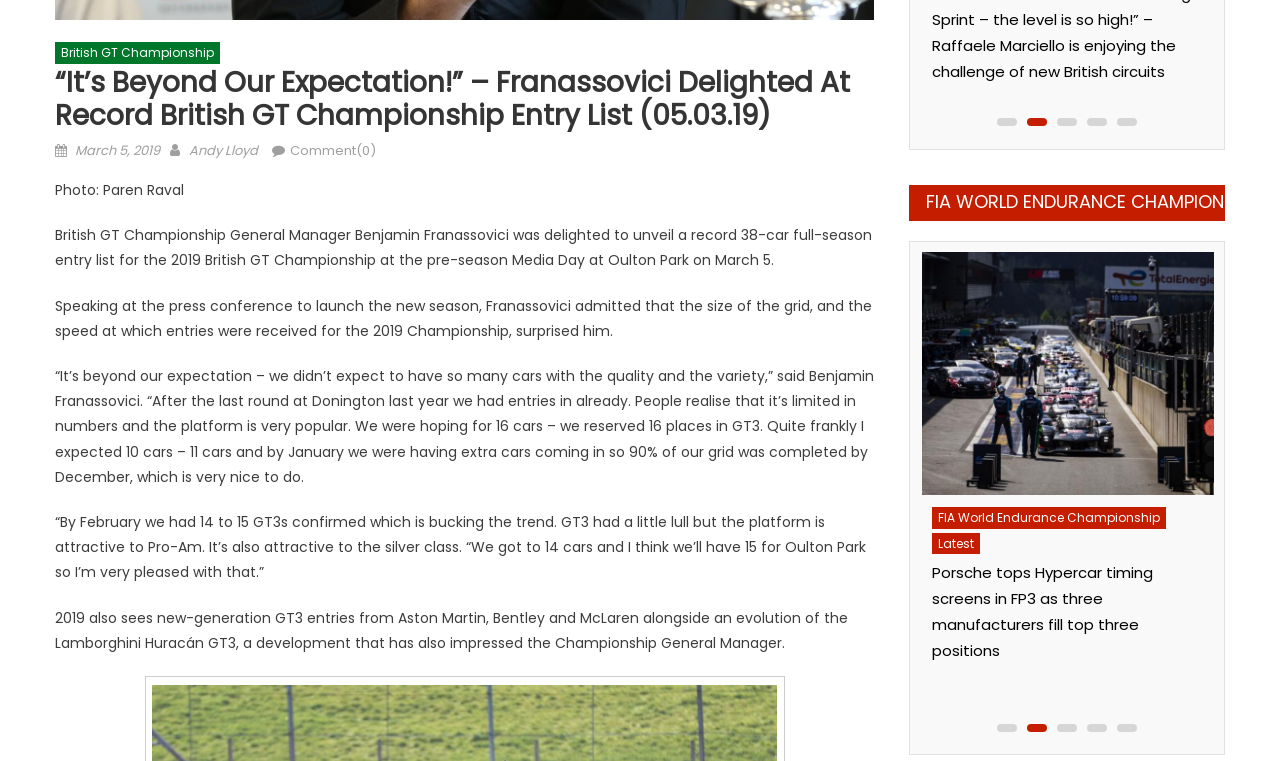Find the bounding box coordinates of the UI element according to this description: "FIA World Endurance Championship".

[0.018, 0.666, 0.2, 0.695]